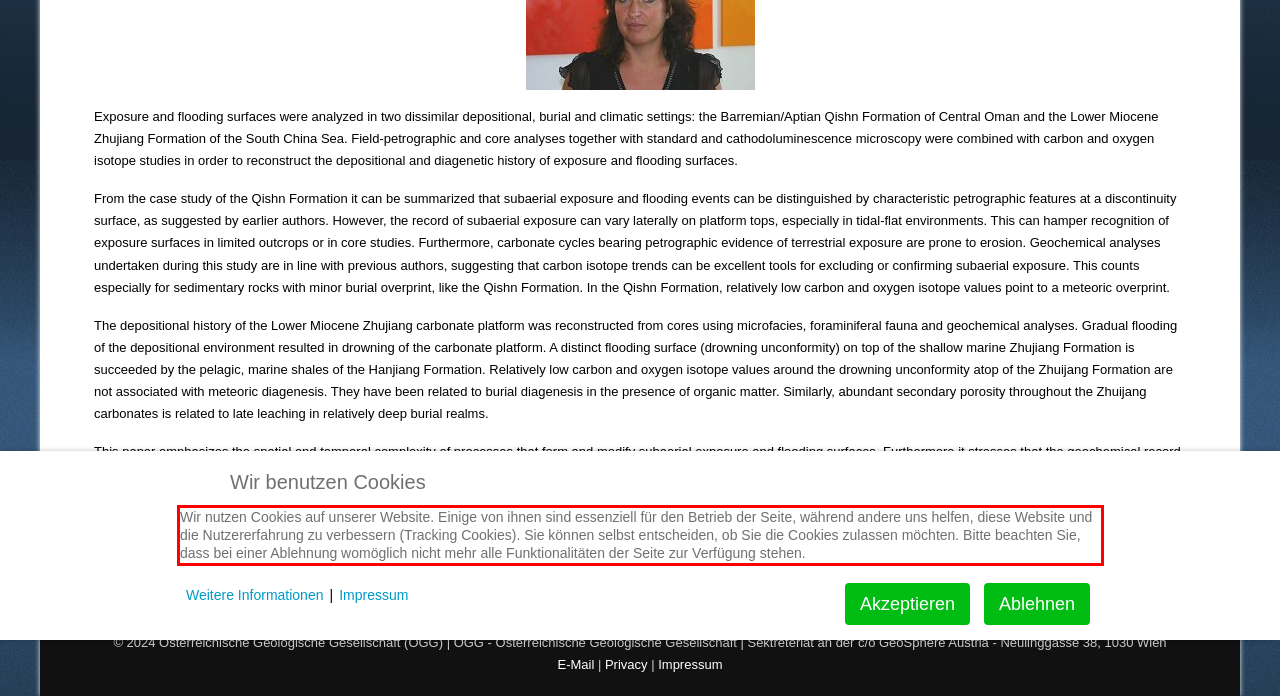Examine the screenshot of the webpage, locate the red bounding box, and perform OCR to extract the text contained within it.

Wir nutzen Cookies auf unserer Website. Einige von ihnen sind essenziell für den Betrieb der Seite, während andere uns helfen, diese Website und die Nutzererfahrung zu verbessern (Tracking Cookies). Sie können selbst entscheiden, ob Sie die Cookies zulassen möchten. Bitte beachten Sie, dass bei einer Ablehnung womöglich nicht mehr alle Funktionalitäten der Seite zur Verfügung stehen.